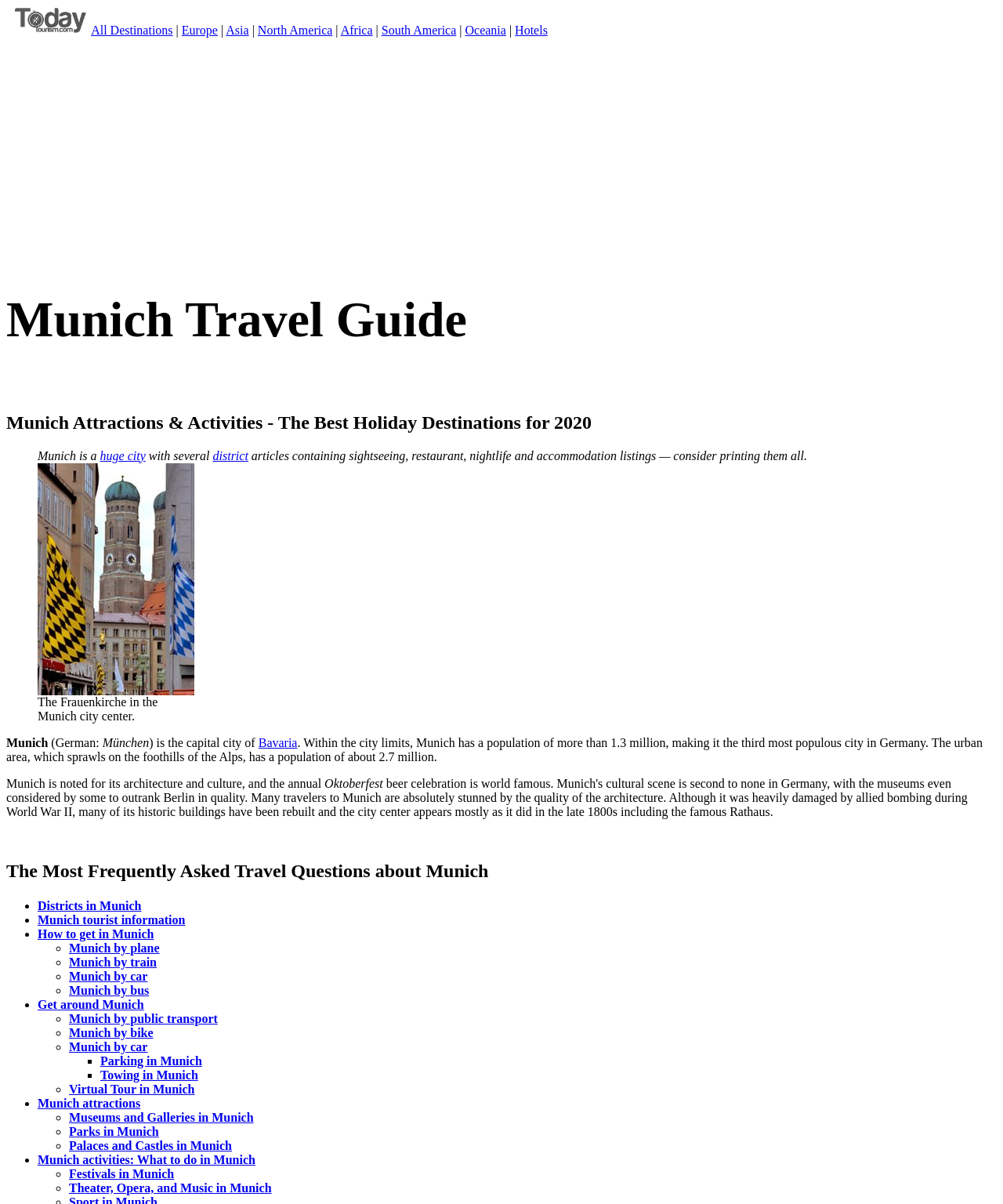How can you get around Munich?
Kindly offer a comprehensive and detailed response to the question.

The webpage provides information on getting around Munich, including options such as public transport, bike, or car, which implies that these are some of the ways to get around the city.